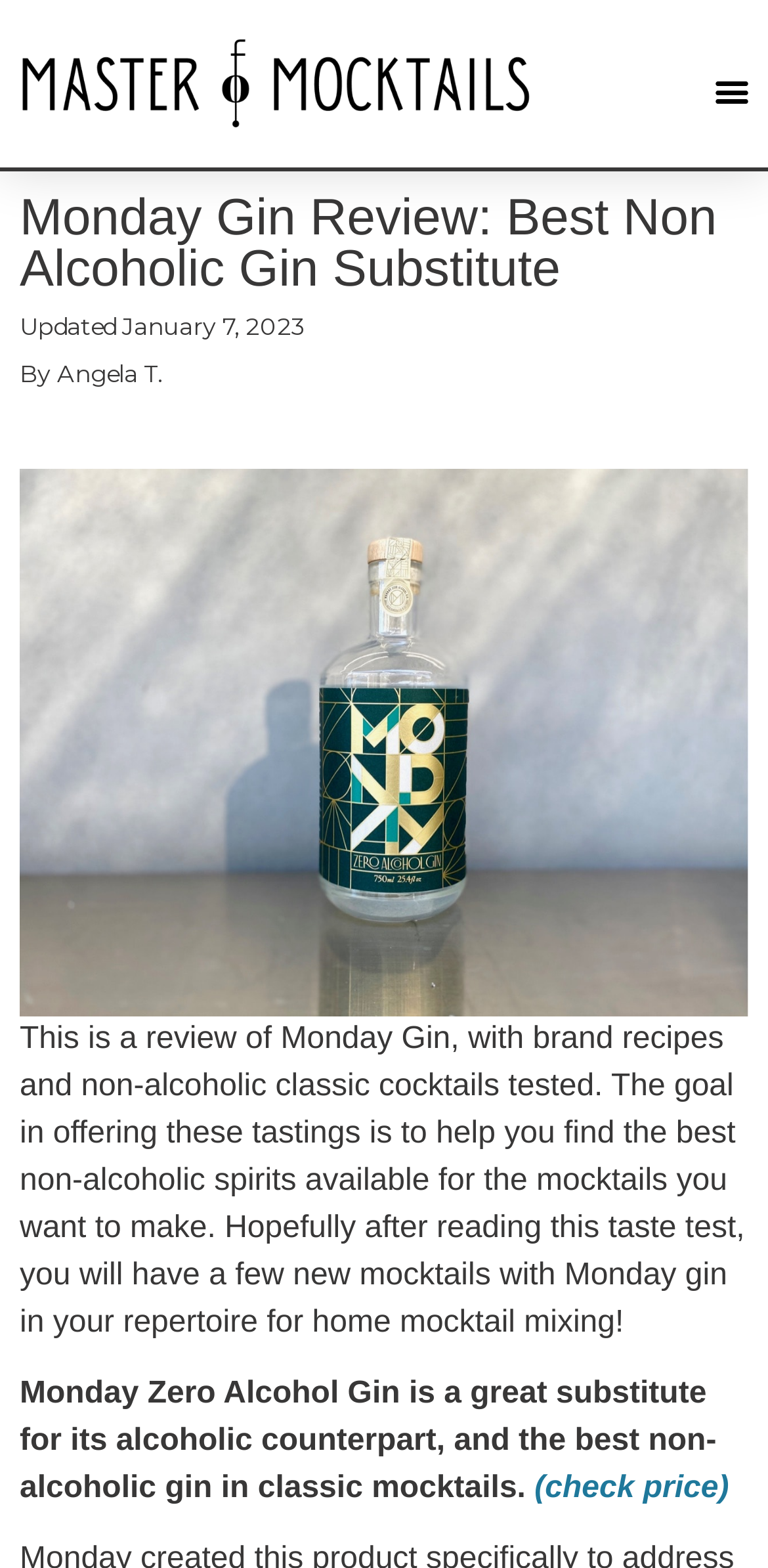Elaborate on the different components and information displayed on the webpage.

The webpage is a review of Monday Gin, a non-alcoholic spirit, with a focus on its performance in classic cocktails. At the top left of the page, there is a link, and on the top right, a menu toggle button. Below the button, the main heading "Monday Gin Review: Best Non Alcoholic Gin Substitute" is prominently displayed. 

Underneath the heading, there are three lines of text: "Updated January 7, 2023" and "By Angela T.", which provide information about the review's publication date and author. 

A large image of the Monday Zero Alcohol Gin bottle takes up most of the top half of the page, spanning from the left to the right edge. 

Below the image, a paragraph of text summarizes the review's purpose, which is to help readers find the best non-alcoholic spirits for making mocktails. The text also mentions that the review includes tastings of Monday Gin in classic cocktails. 

Further down, another paragraph of text highlights the performance of Monday Zero Alcohol Gin as a substitute for its alcoholic counterpart, stating that it is the best non-alcoholic gin in classic mocktails. A link to "check price" is provided at the bottom right of the page.